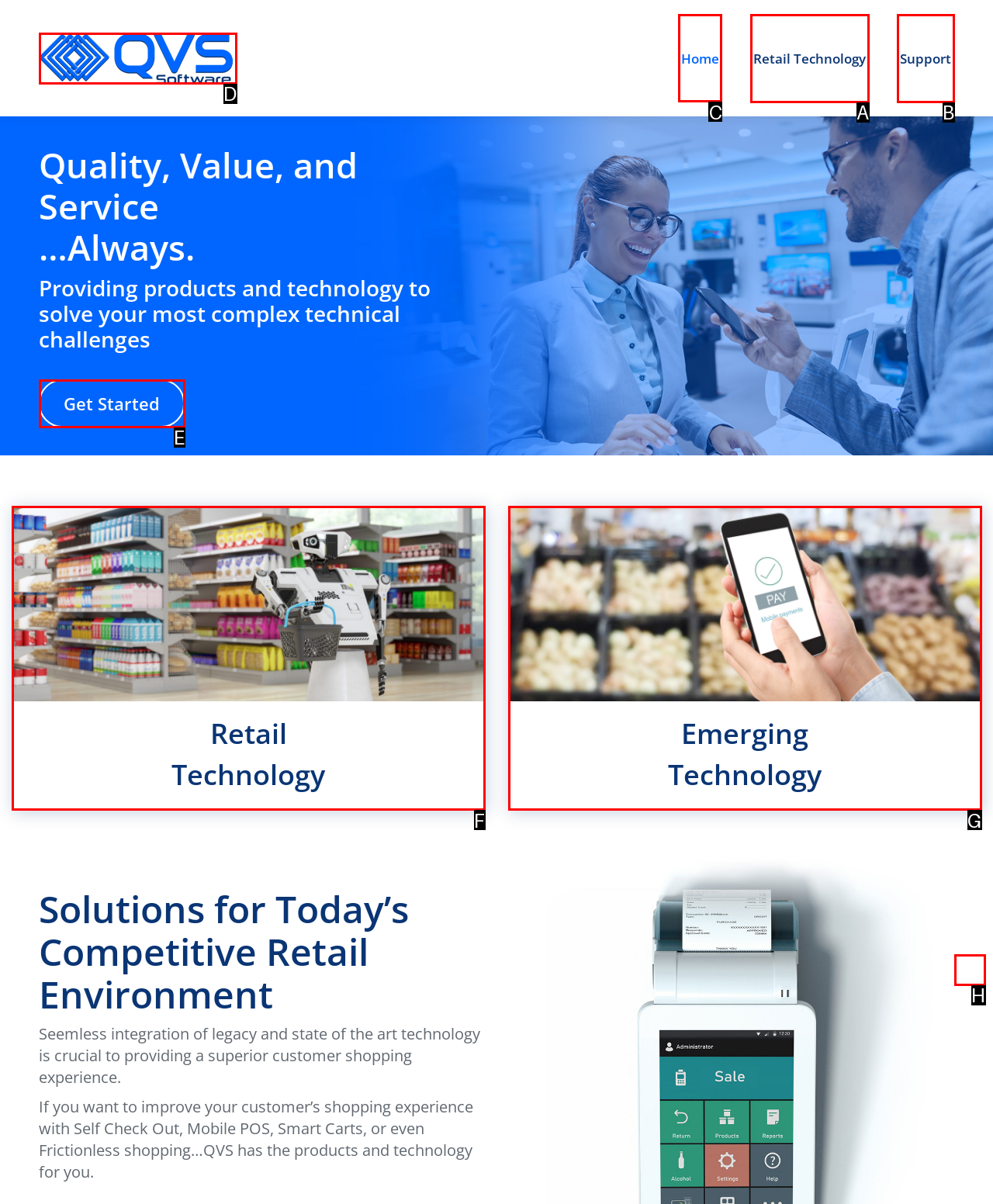Tell me which option I should click to complete the following task: Go to the Home page
Answer with the option's letter from the given choices directly.

C